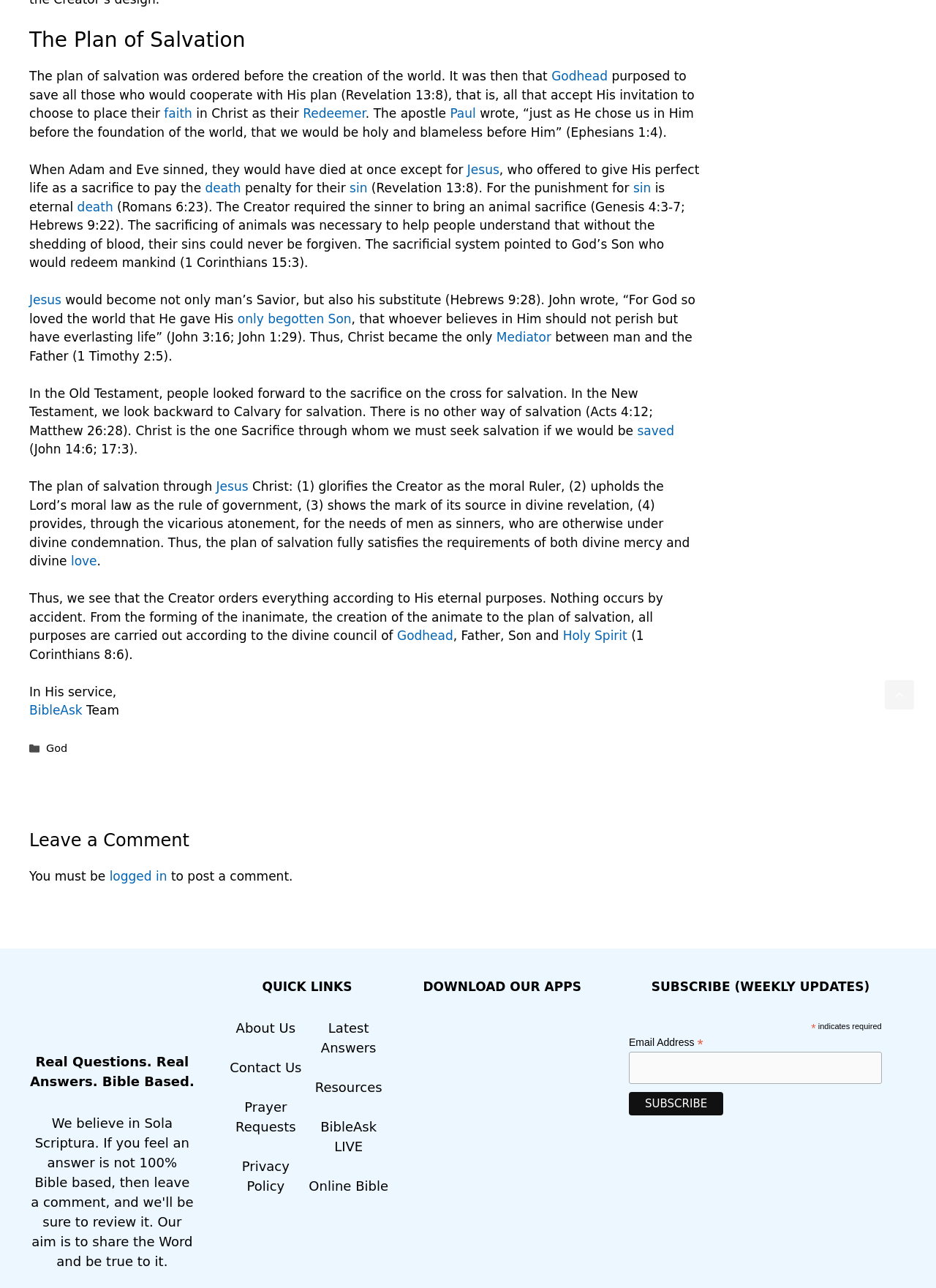Identify the bounding box coordinates of the element that should be clicked to fulfill this task: "Click the 'Leave a Comment' heading". The coordinates should be provided as four float numbers between 0 and 1, i.e., [left, top, right, bottom].

[0.031, 0.645, 0.753, 0.662]